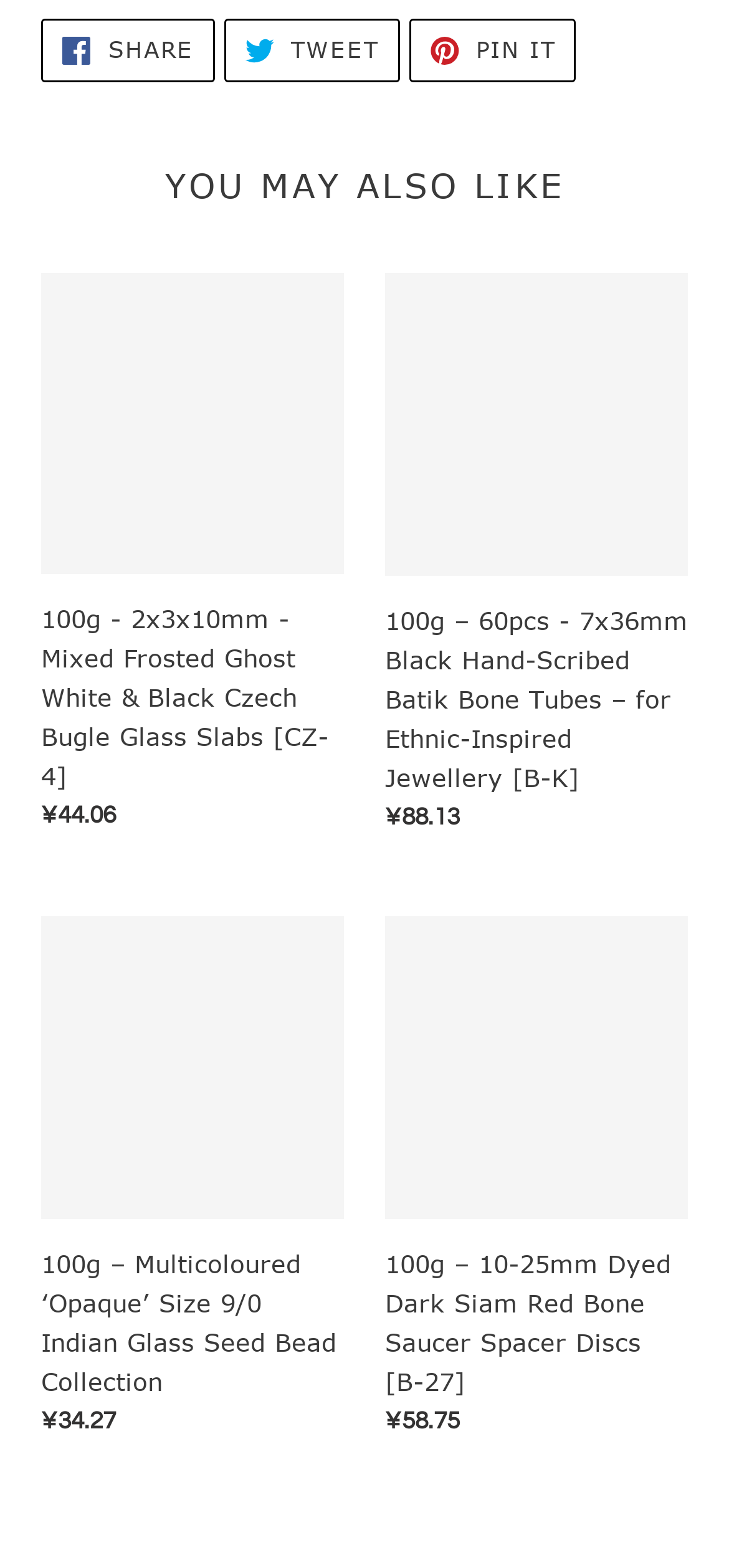Utilize the information from the image to answer the question in detail:
What is the purpose of the products listed on this webpage?

I found the answer by looking at the image descriptions and product names, which all relate to jewellery making. The products are beads, tubes, and other materials used for creating jewellery.